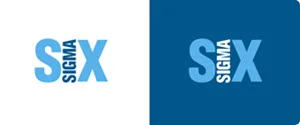Using the information from the screenshot, answer the following question thoroughly:
How many sections is the background divided into?

The caption describes the background as being split between two sections, with the left section being white and the right section being a deep blue, creating a striking visual effect.